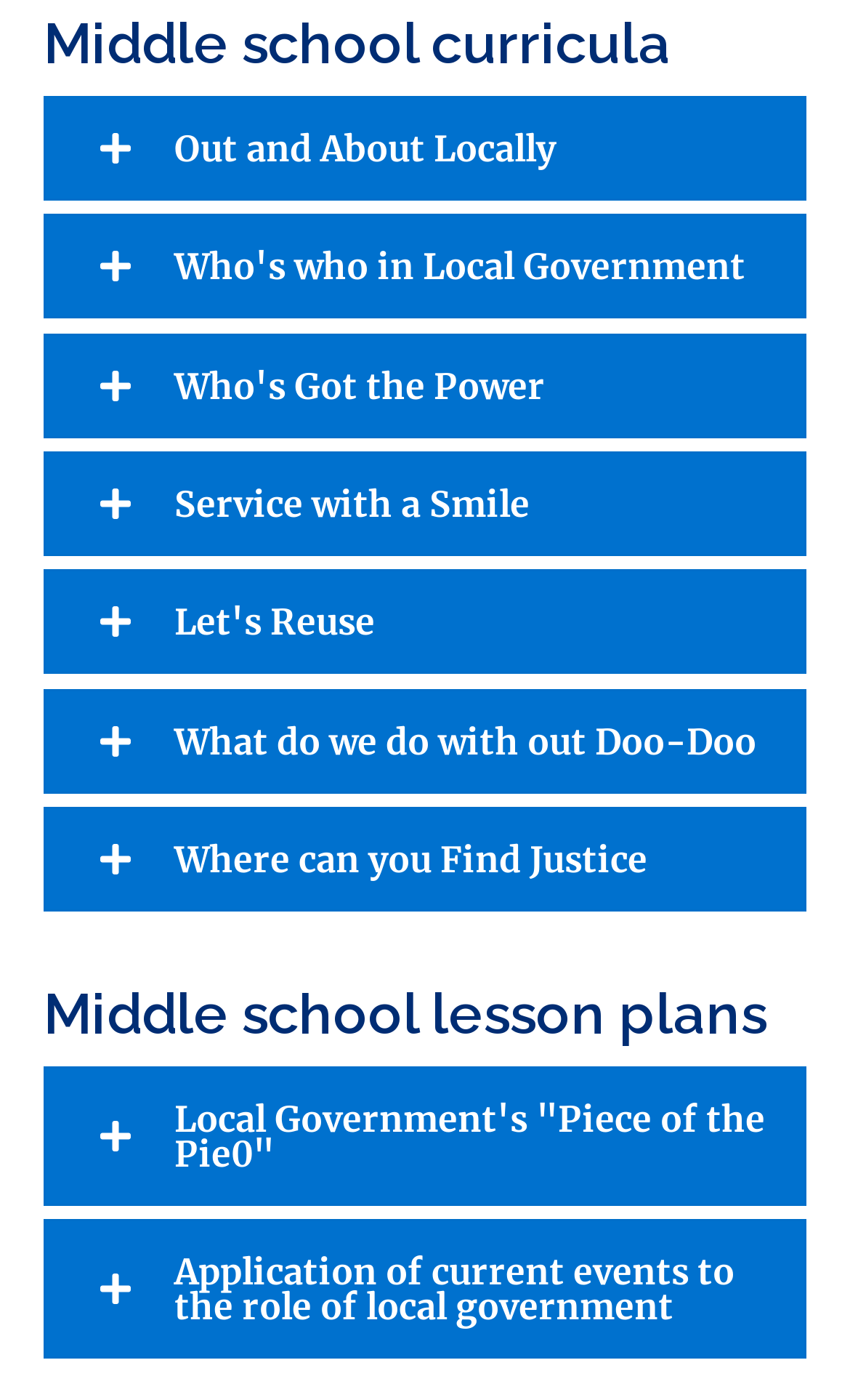Find the bounding box coordinates corresponding to the UI element with the description: "Who's Got the Power". The coordinates should be formatted as [left, top, right, bottom], with values as floats between 0 and 1.

[0.051, 0.238, 0.949, 0.312]